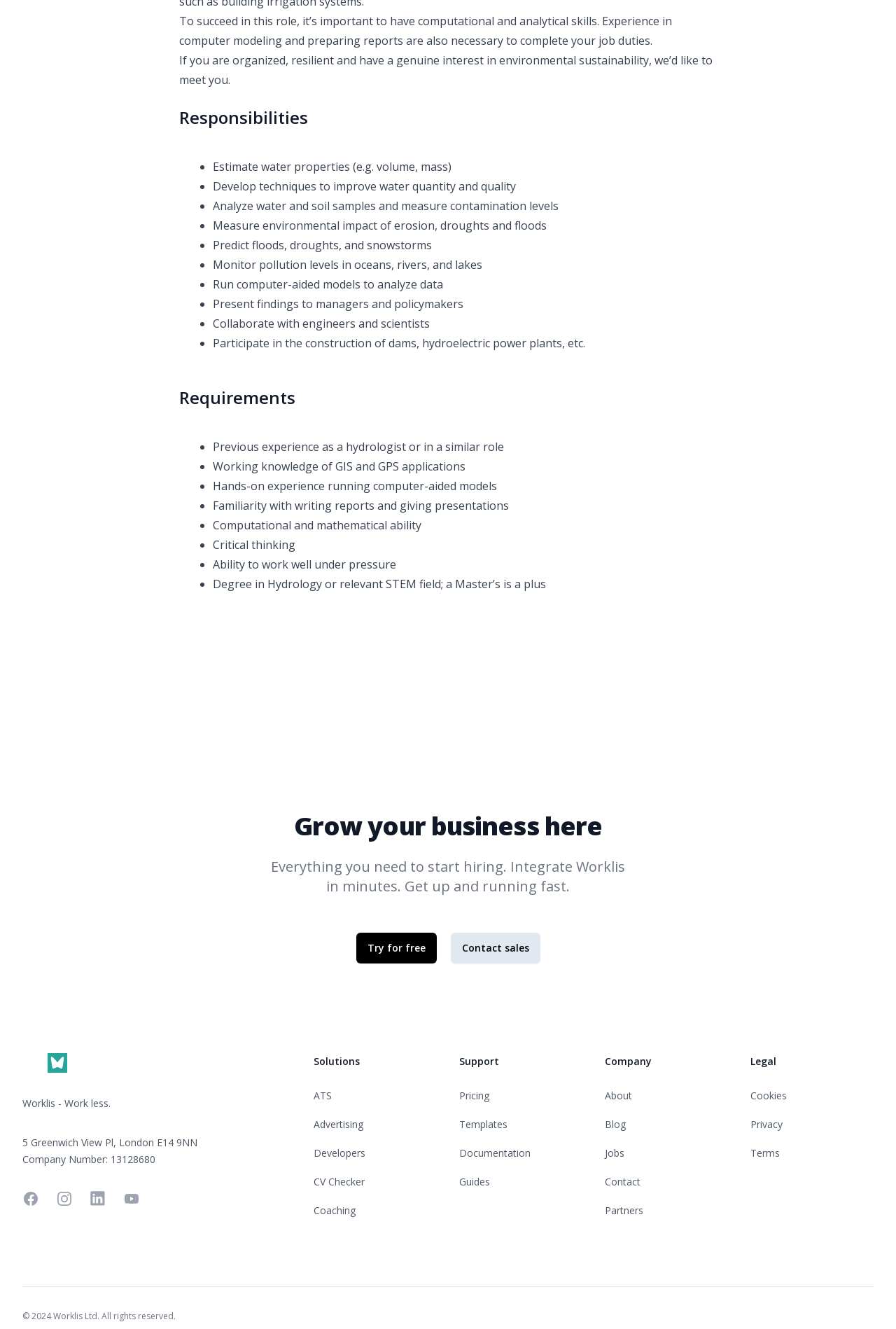Find the bounding box coordinates of the clickable area required to complete the following action: "Click 'Contact sales'".

[0.503, 0.702, 0.603, 0.725]